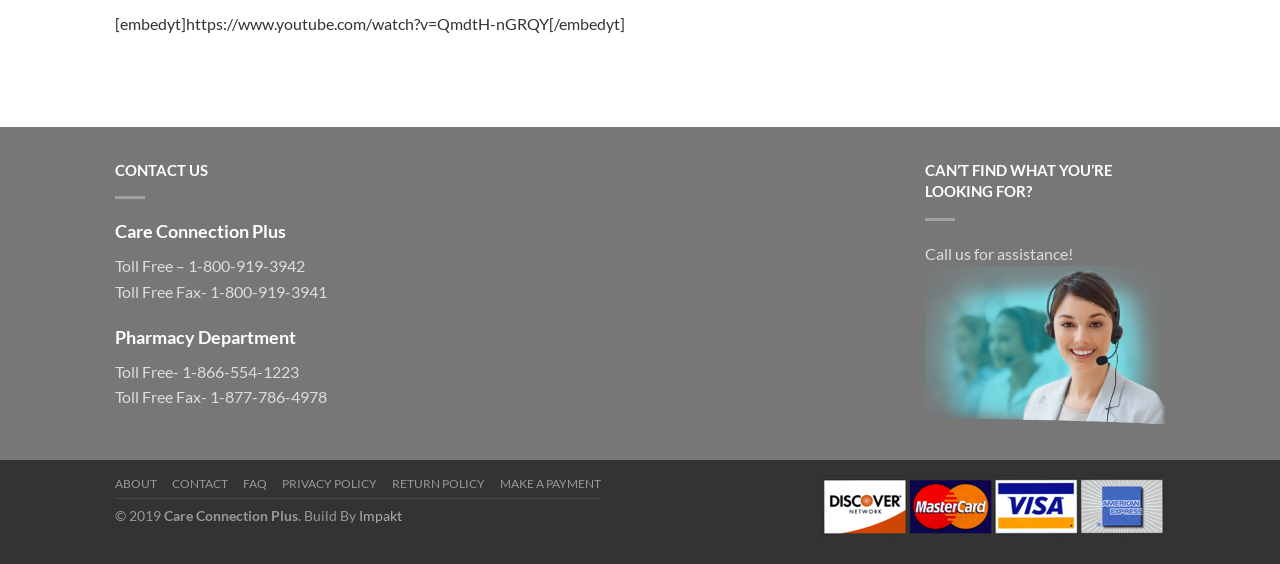What is the name of the company that built the website?
Using the picture, provide a one-word or short phrase answer.

Impakt